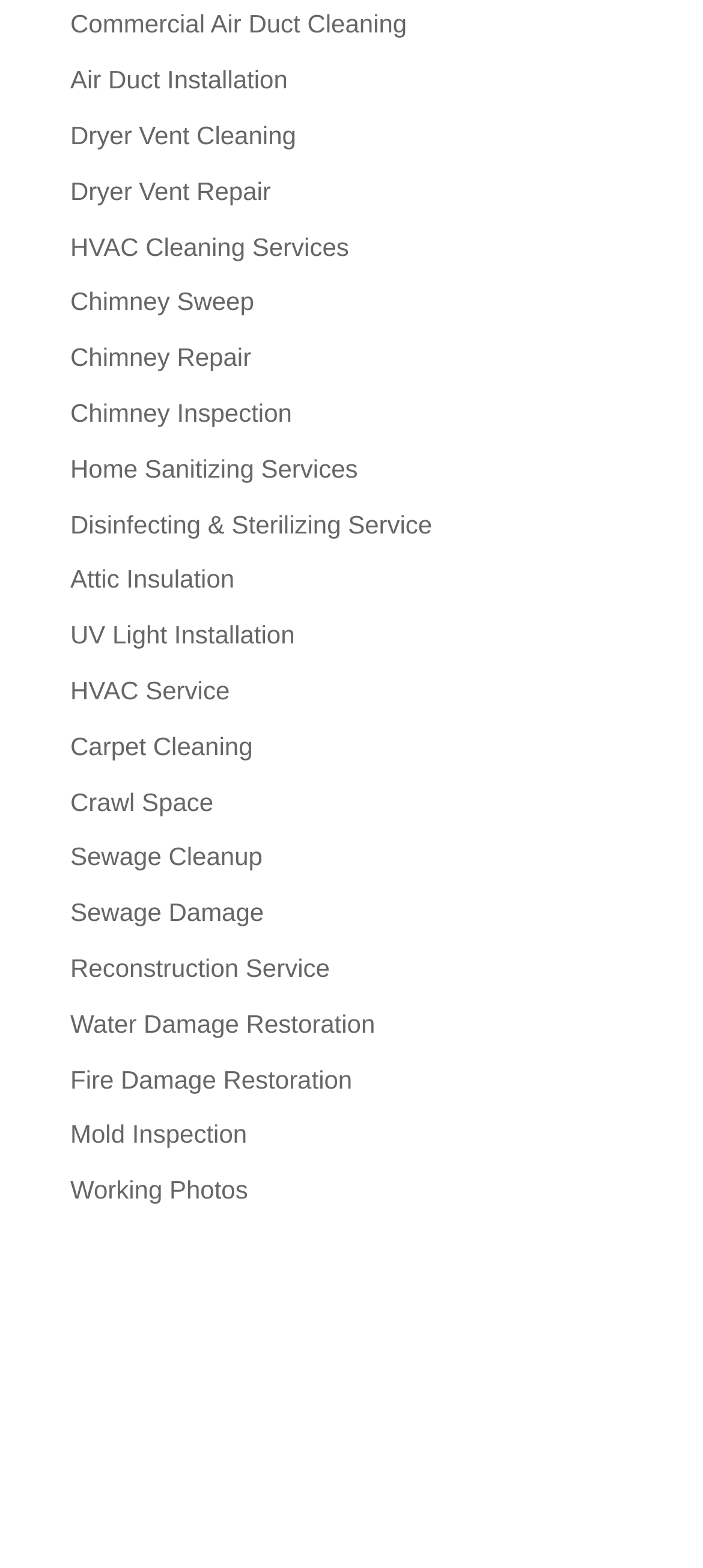Find the bounding box coordinates for the area that must be clicked to perform this action: "Check out Water Damage Restoration".

[0.1, 0.643, 0.534, 0.662]